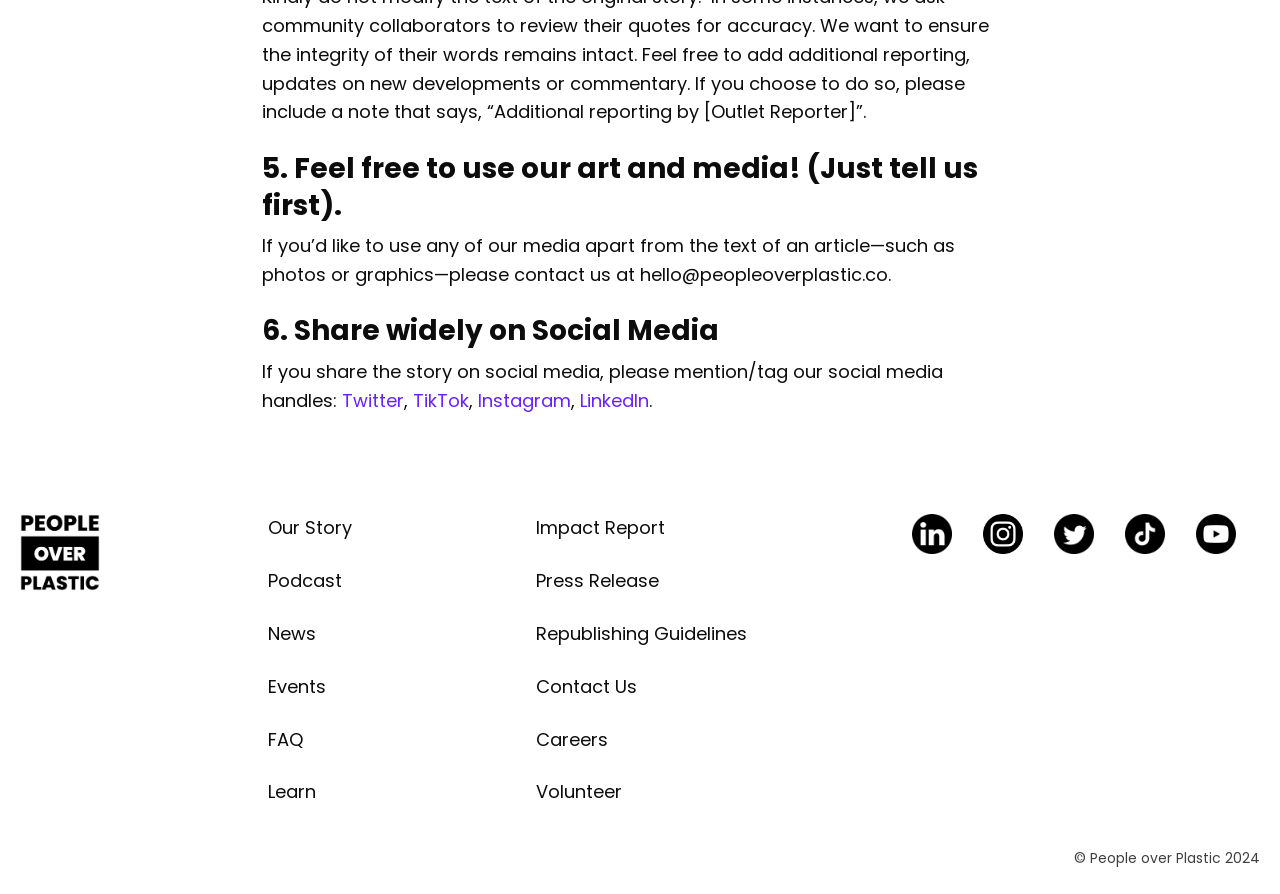Please find the bounding box for the UI element described by: "Learn".

[0.209, 0.871, 0.403, 0.93]